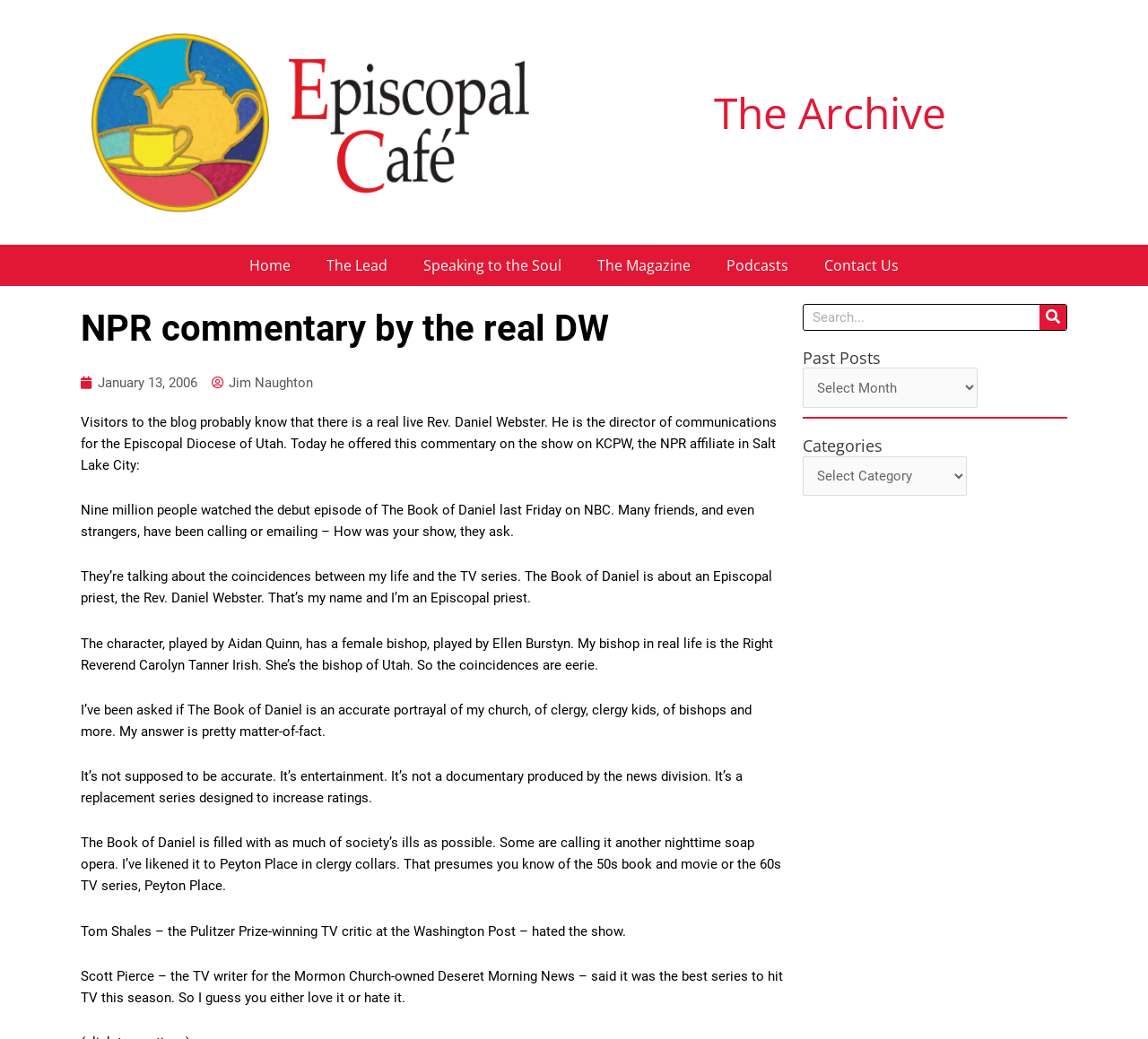Provide the text content of the webpage's main heading.

NPR commentary by the real DW